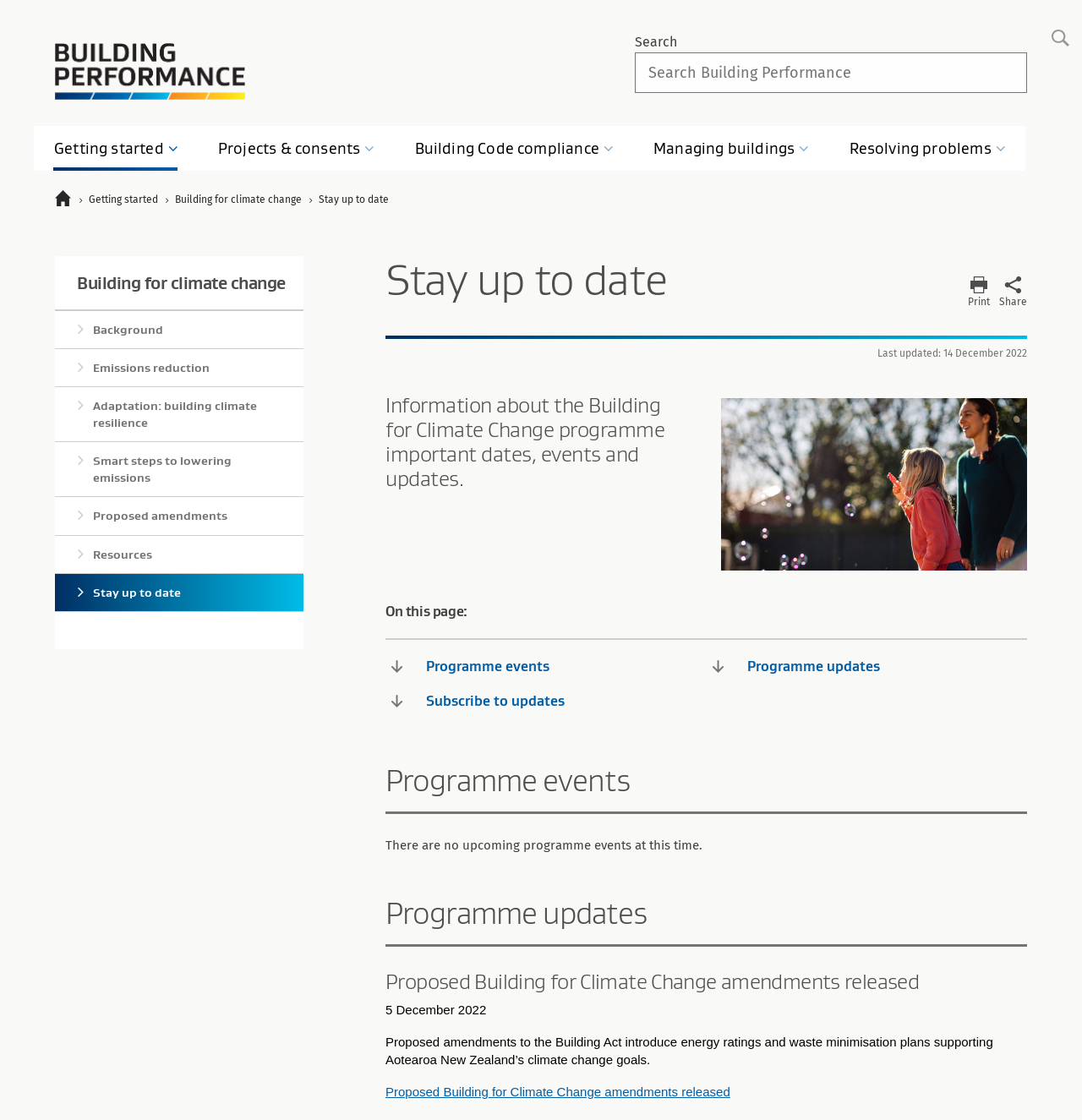What is the purpose of the 'Subscribe to updates' link?
We need a detailed and meticulous answer to the question.

I found a link element with the text 'Subscribe to updates', which suggests that clicking on it will allow users to receive updates about the Building for Climate Change programme.